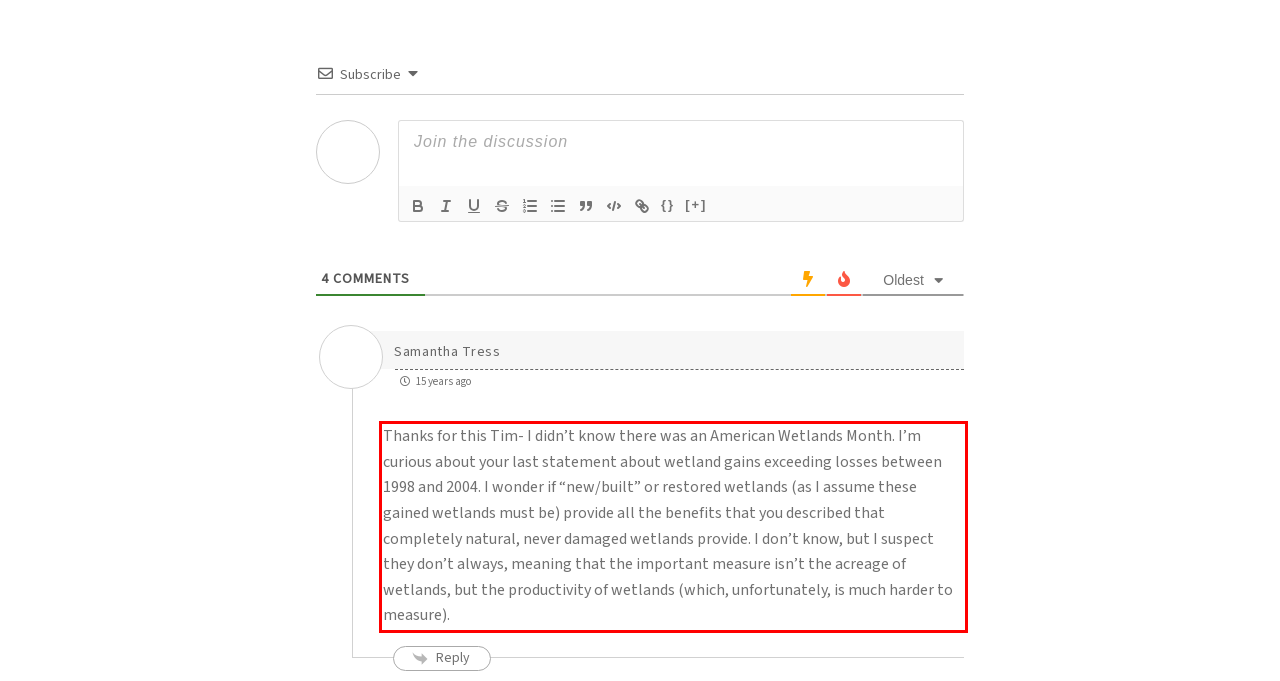Examine the webpage screenshot and use OCR to recognize and output the text within the red bounding box.

Thanks for this Tim- I didn’t know there was an American Wetlands Month. I’m curious about your last statement about wetland gains exceeding losses between 1998 and 2004. I wonder if “new/built” or restored wetlands (as I assume these gained wetlands must be) provide all the benefits that you described that completely natural, never damaged wetlands provide. I don’t know, but I suspect they don’t always, meaning that the important measure isn’t the acreage of wetlands, but the productivity of wetlands (which, unfortunately, is much harder to measure).